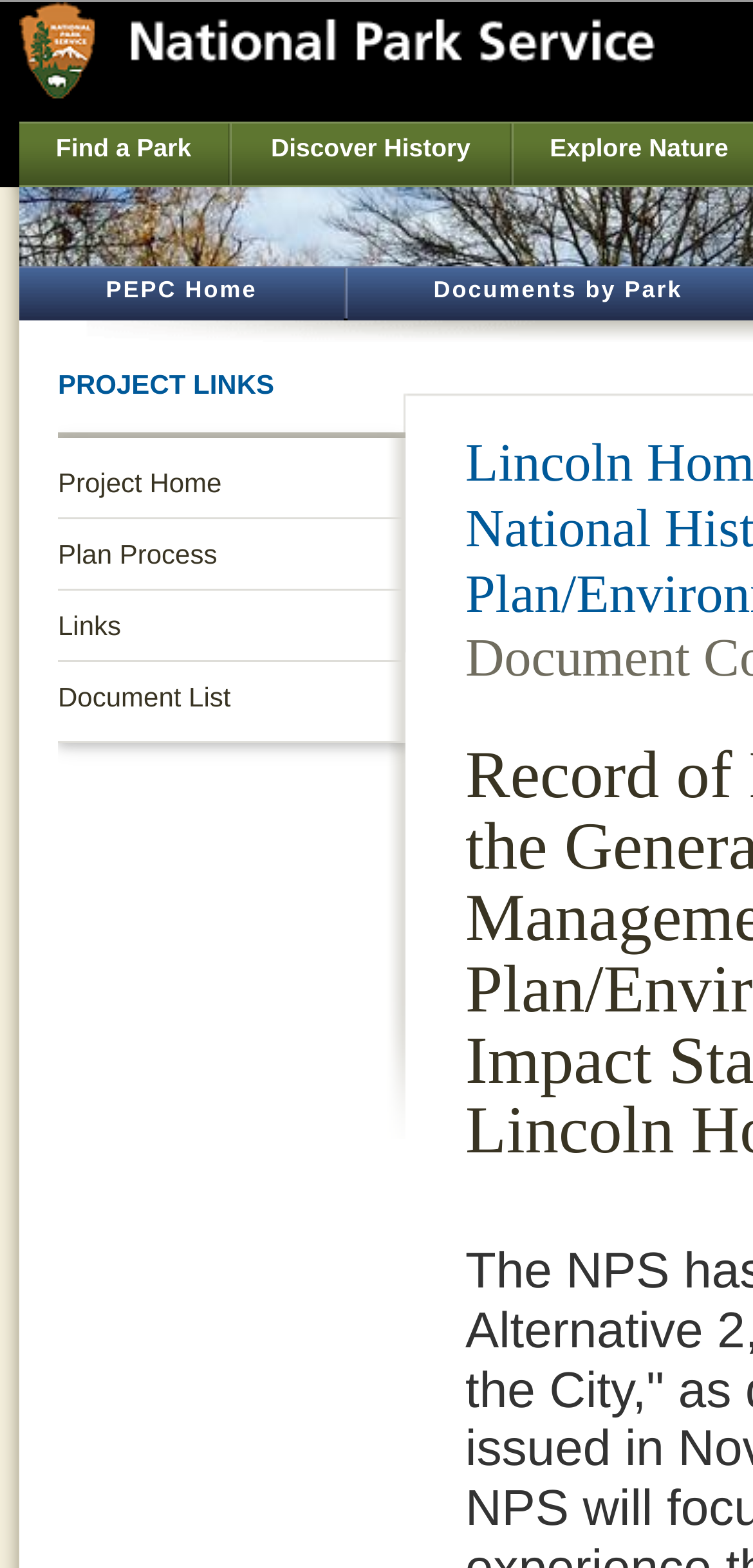Answer the following inquiry with a single word or phrase:
What is the text of the second link from the top?

Discover History